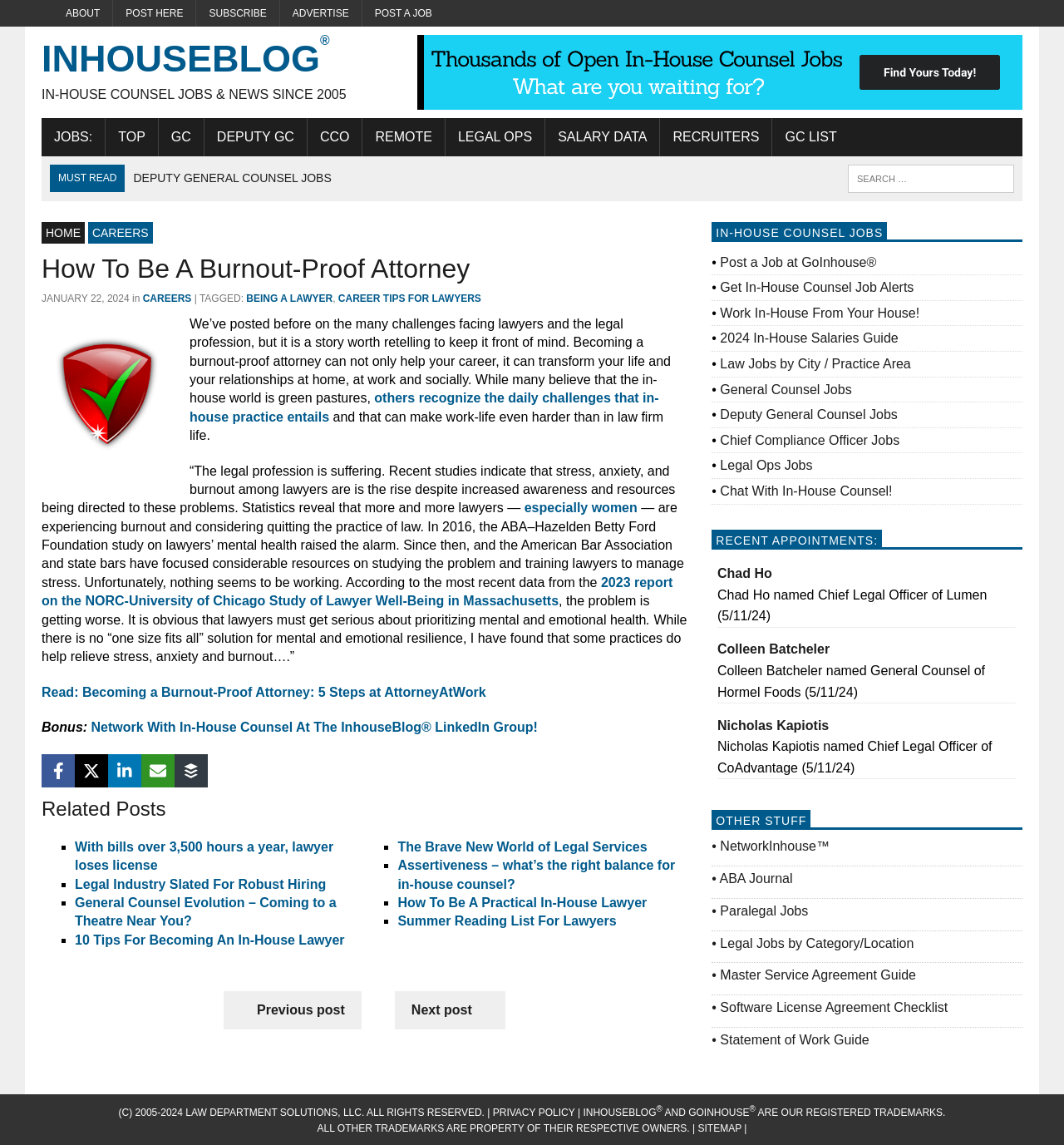Identify the bounding box coordinates of the element that should be clicked to fulfill this task: "Read the article 'How To Be A Burnout-Proof Attorney'". The coordinates should be provided as four float numbers between 0 and 1, i.e., [left, top, right, bottom].

[0.039, 0.22, 0.646, 0.25]